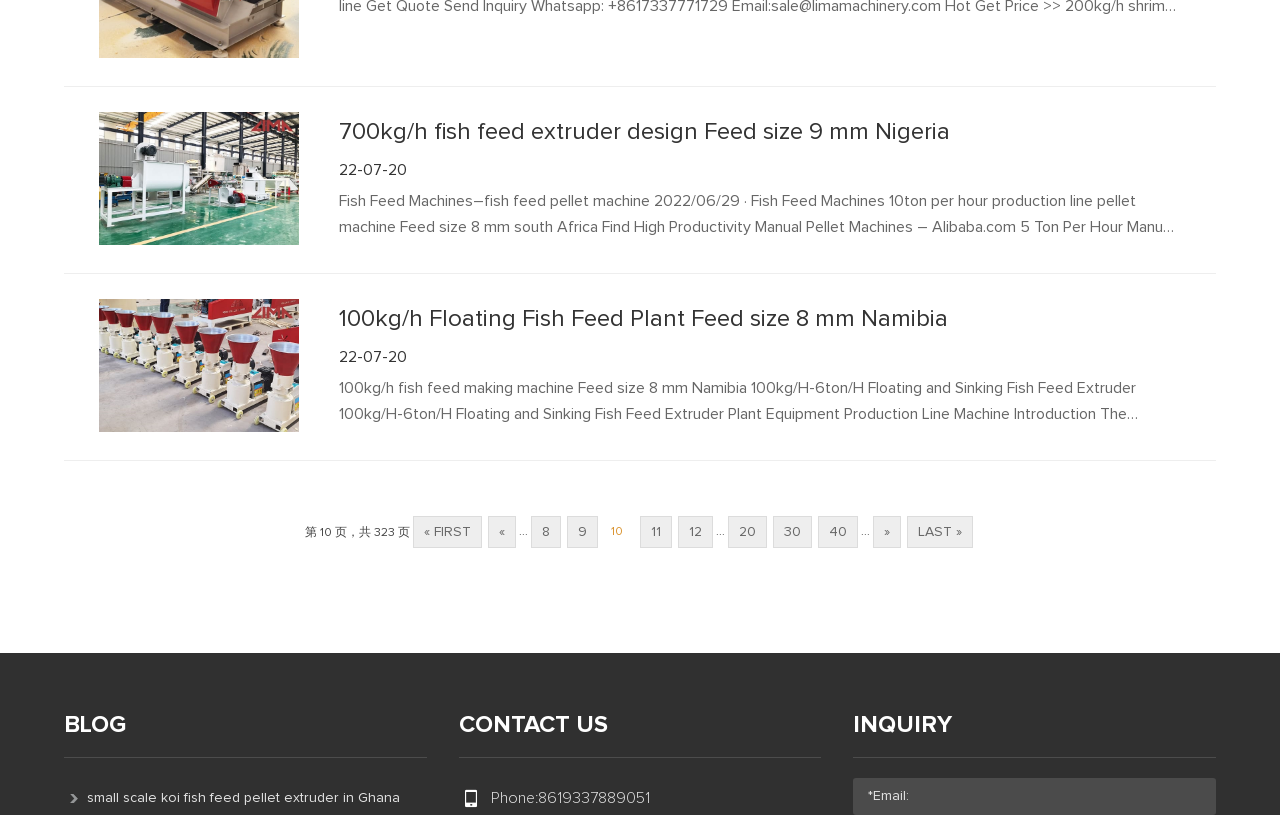Extract the bounding box coordinates of the UI element described by: "« First". The coordinates should include four float numbers ranging from 0 to 1, e.g., [left, top, right, bottom].

[0.322, 0.633, 0.376, 0.673]